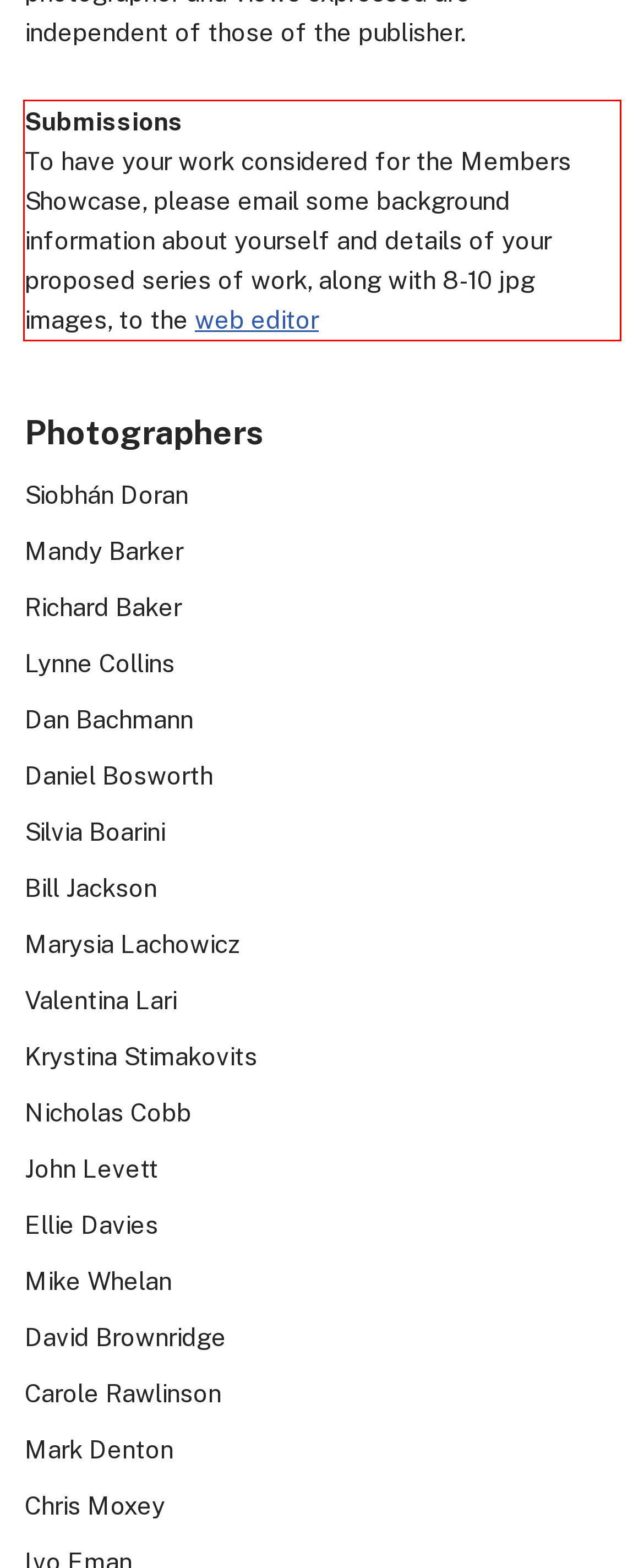Given a screenshot of a webpage with a red bounding box, extract the text content from the UI element inside the red bounding box.

Submissions To have your work considered for the Members Showcase, please email some background information about yourself and details of your proposed series of work, along with 8-10 jpg images, to the web editor